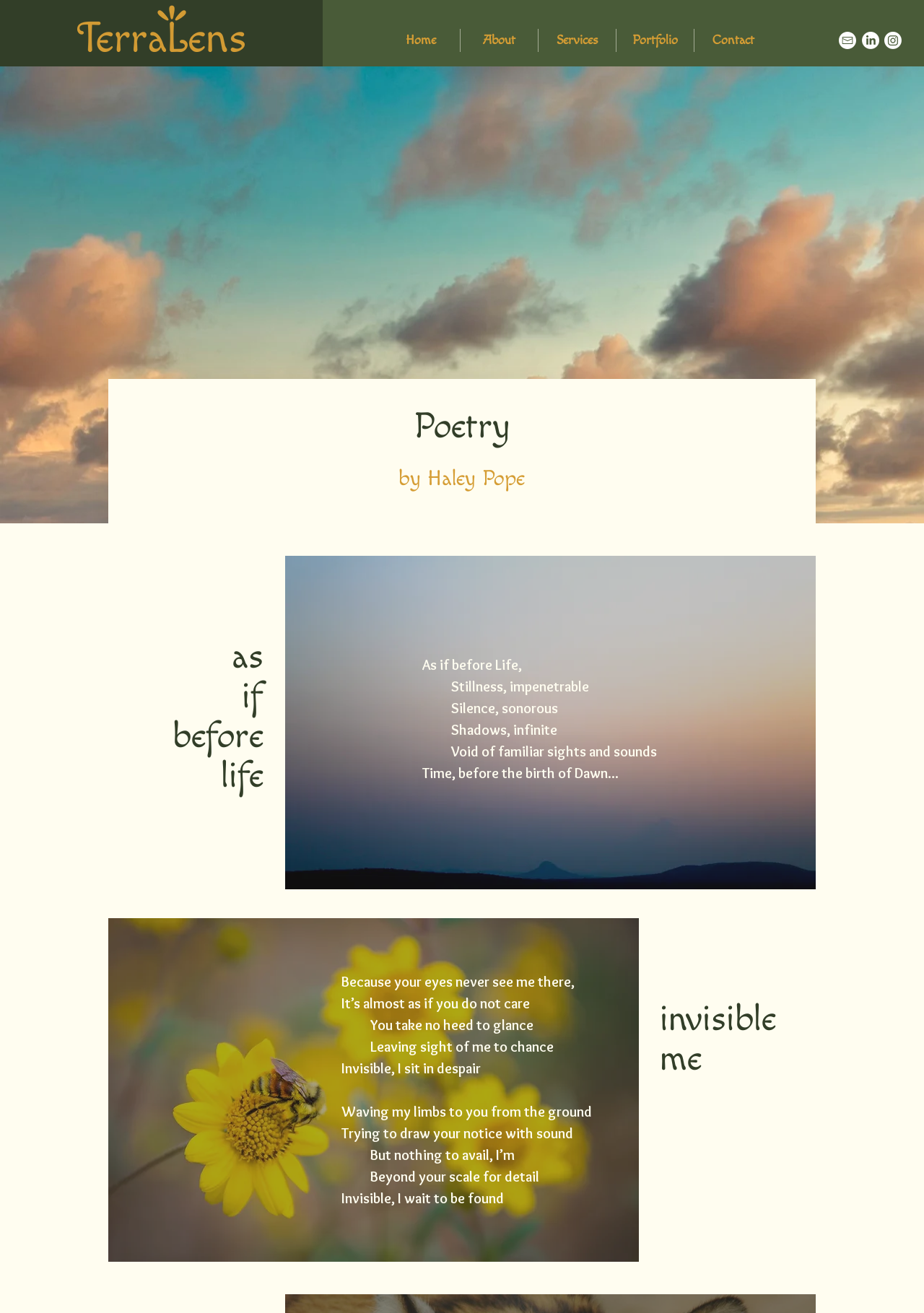Locate the bounding box coordinates of the element that needs to be clicked to carry out the instruction: "Click on 'His story is here'". The coordinates should be given as four float numbers ranging from 0 to 1, i.e., [left, top, right, bottom].

None